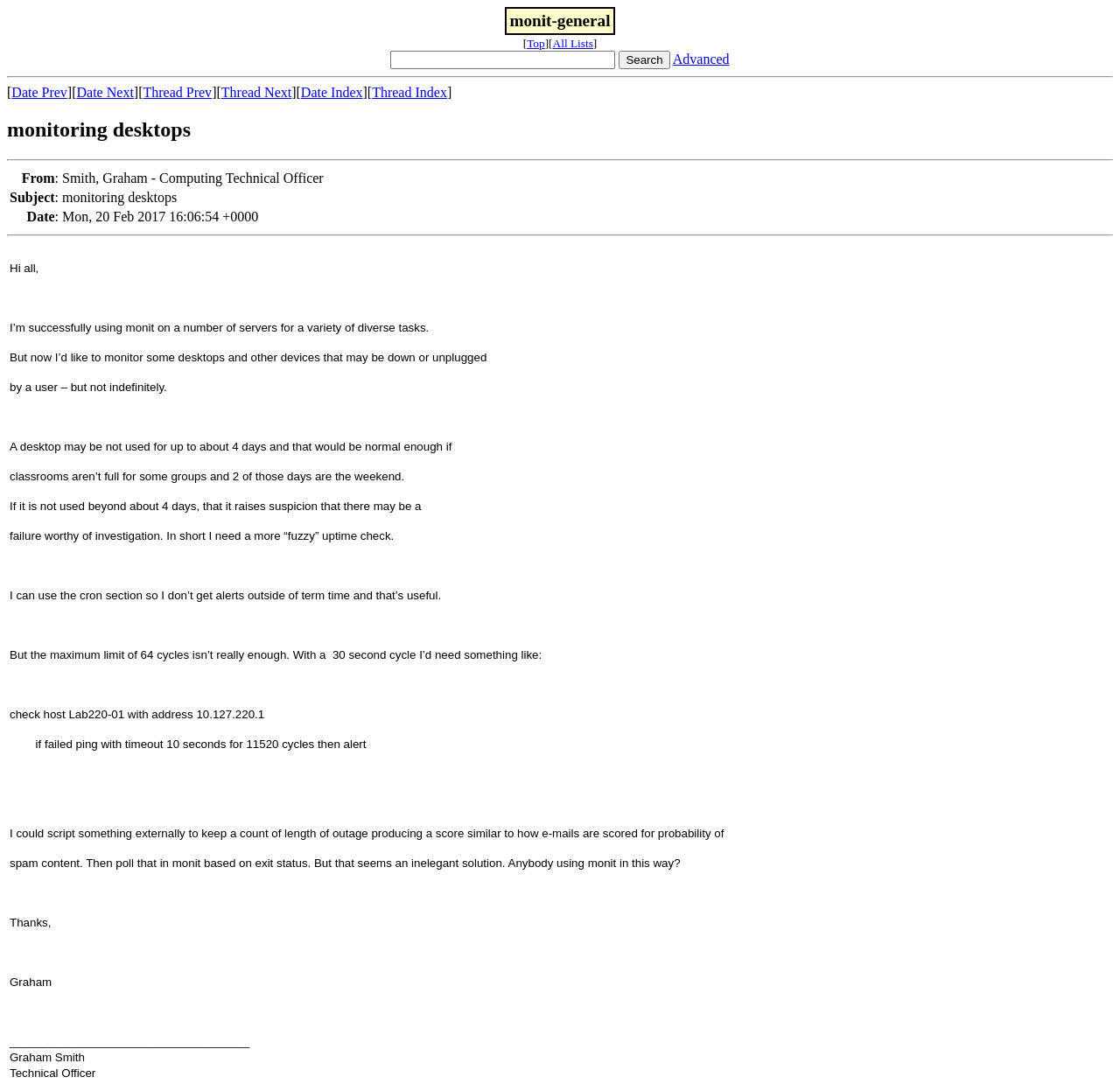Calculate the bounding box coordinates of the UI element given the description: "Skip to content".

None